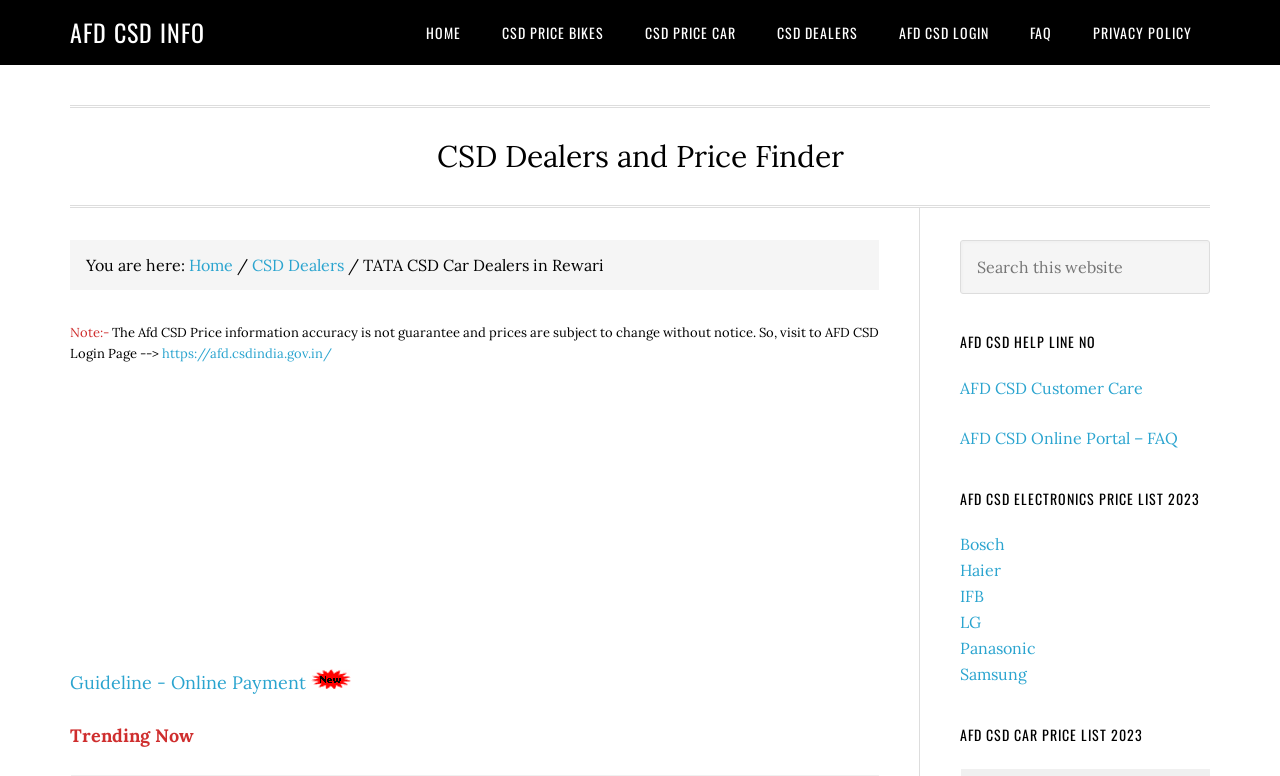What type of content is available in the primary sidebar?
Provide a detailed and extensive answer to the question.

The primary sidebar contains headings such as 'AFD CSD HELP LINE NO', 'AFD CSD ELECTRONICS PRICE LIST 2023', and 'AFD CSD CAR PRICE LIST 2023', indicating that it provides help and price lists related to AFD CSD.